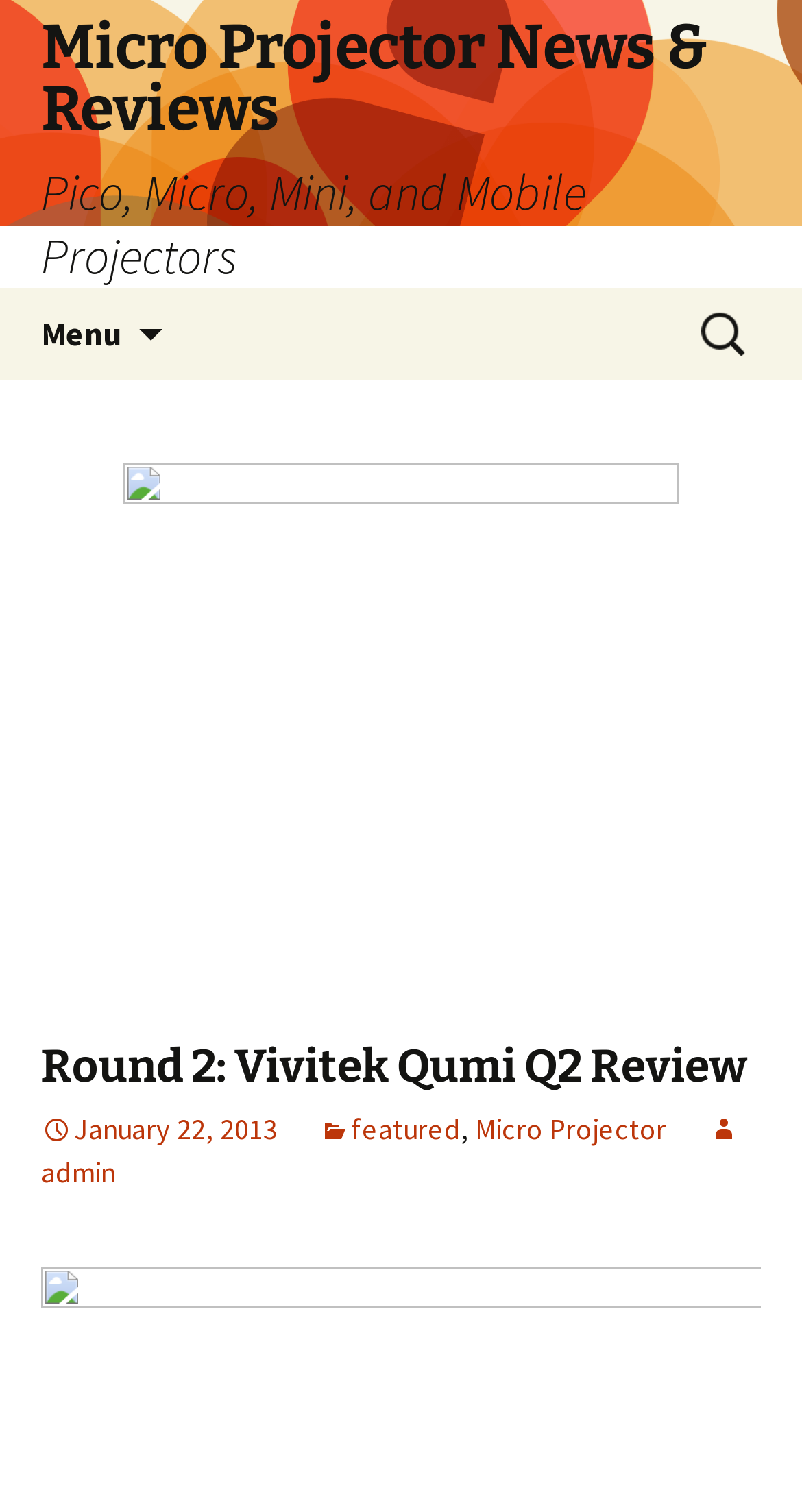Describe all significant elements and features of the webpage.

The webpage is a review article about the Vivitek Qumi Q2 micro projector. At the top, there is a navigation menu with a "Menu" button on the left and a "Skip to content" link on the right. Below the navigation menu, there is a search bar with a "Search for:" label and a search input field.

The main content of the webpage is divided into two sections. The top section has a heading "Micro Projector News & Reviews" with a subheading "Pico, Micro, Mini, and Mobile Projectors". Below this heading, there is a link to the same title.

The main article is in the bottom section, which has a heading "Round 2: Vivitek Qumi Q2 Review". The article is dated January 22, 2013, and is marked as a featured article. There are also links to related categories, including "Micro Projector", and an author link labeled "admin".